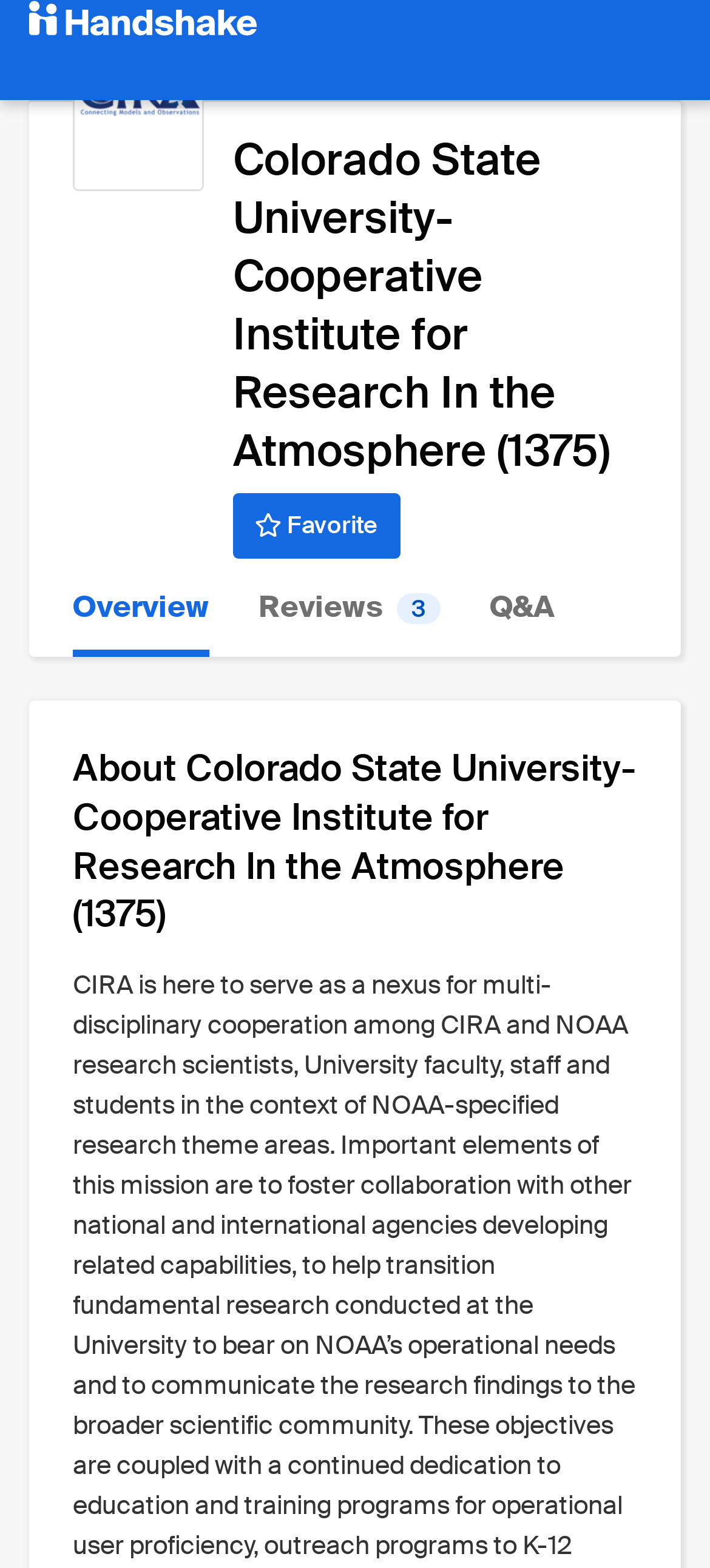What is the name of the university?
Carefully analyze the image and provide a thorough answer to the question.

The name of the university can be found in the heading element 'Colorado State University- Cooperative Institute for Research In the Atmosphere (1375)' which is located at the top of the webpage.